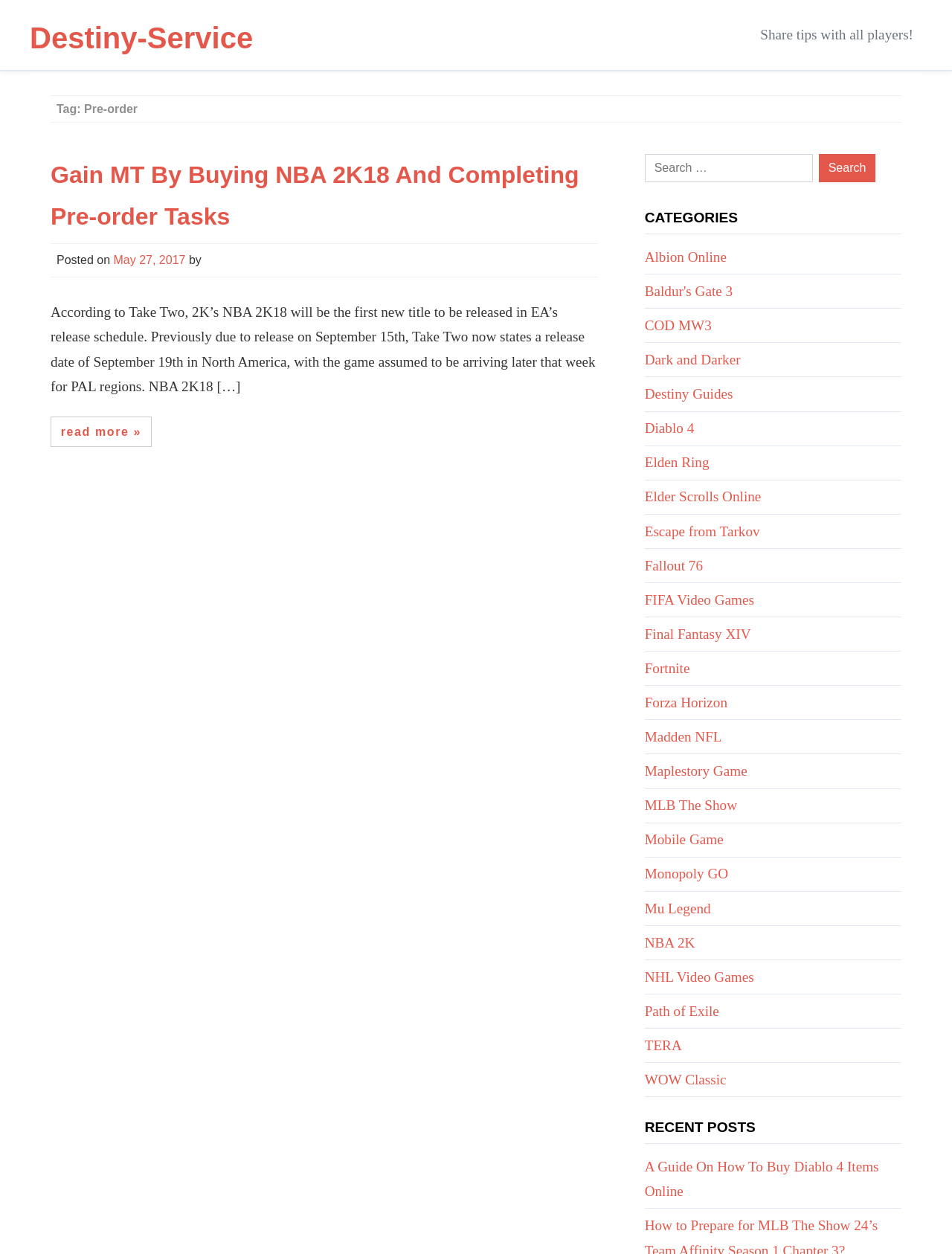Provide a brief response to the question using a single word or phrase: 
How many links are there under the 'CATEGORIES' heading?

24